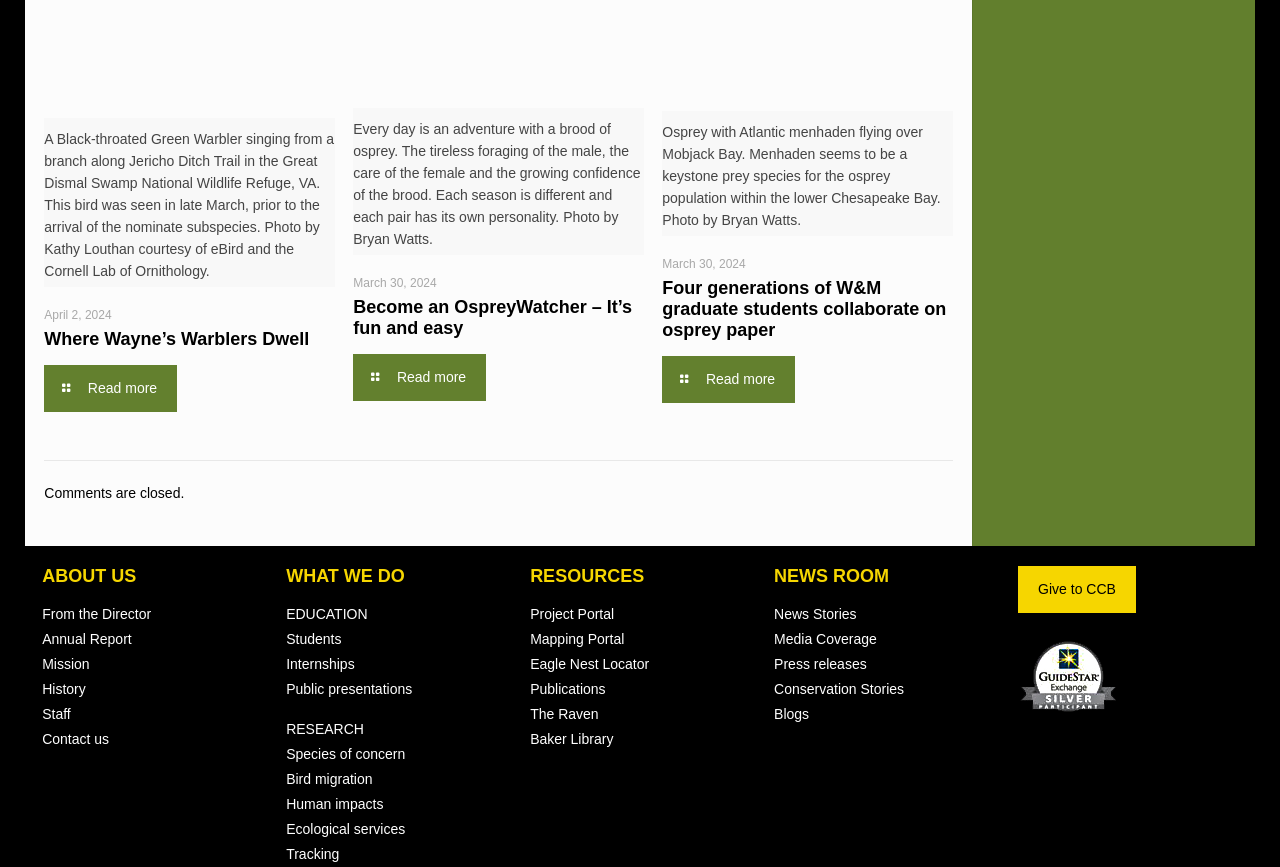Please indicate the bounding box coordinates of the element's region to be clicked to achieve the instruction: "Read more about Become an OspreyWatcher – It’s fun and easy". Provide the coordinates as four float numbers between 0 and 1, i.e., [left, top, right, bottom].

[0.276, 0.343, 0.494, 0.39]